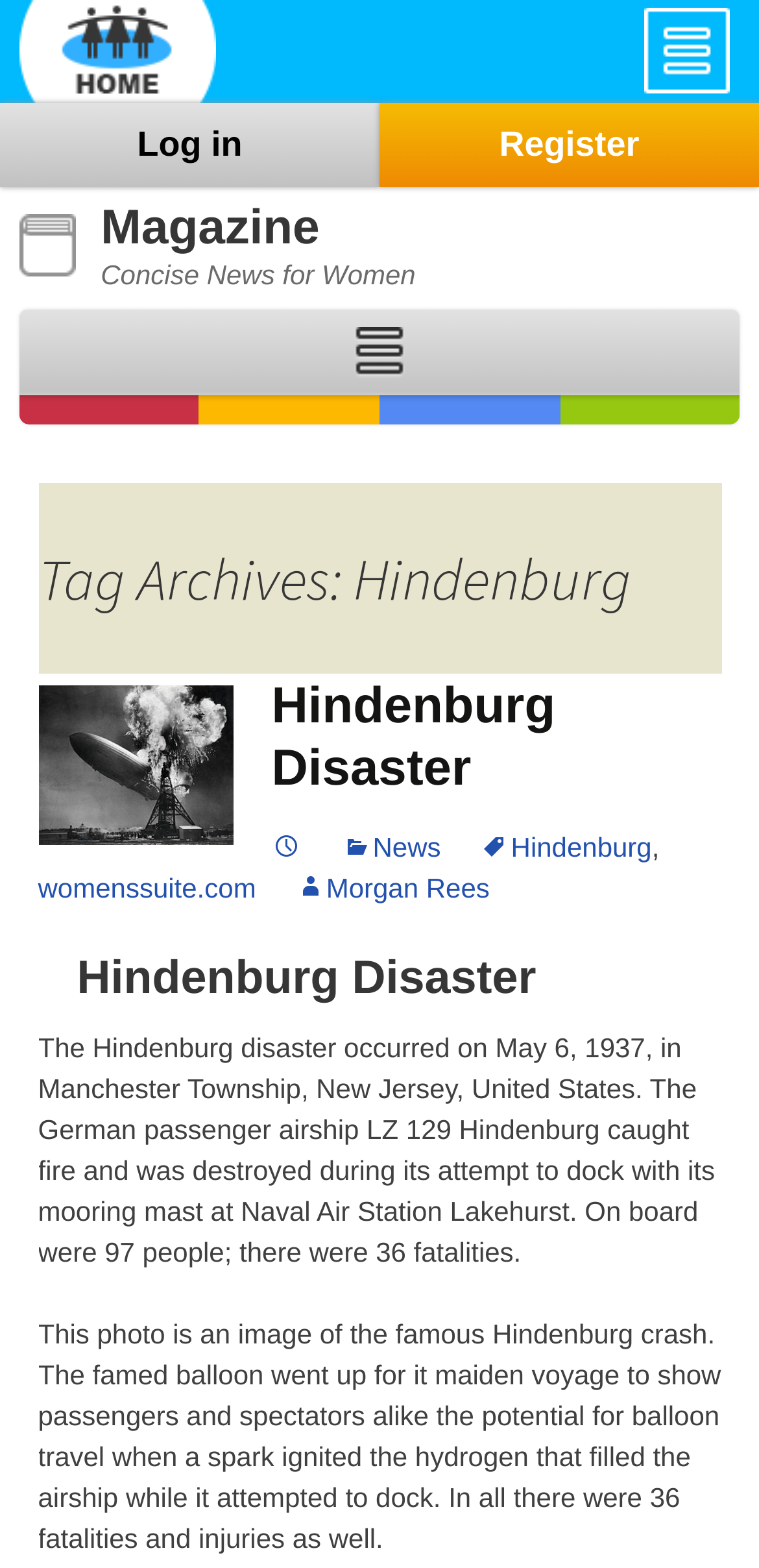Point out the bounding box coordinates of the section to click in order to follow this instruction: "Click on Women's Suite".

[0.026, 0.0, 0.285, 0.066]